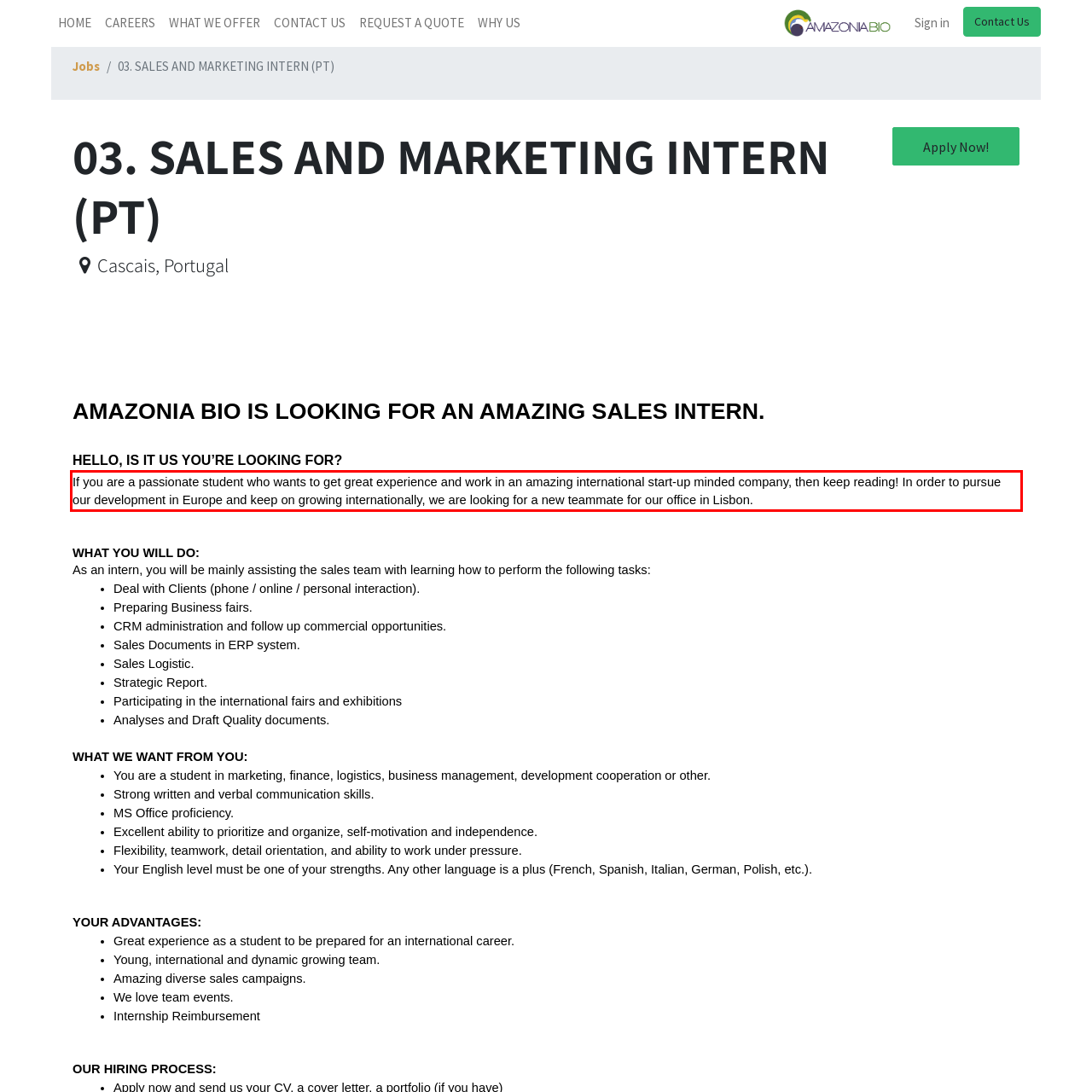Analyze the webpage screenshot and use OCR to recognize the text content in the red bounding box.

If you are a passionate student who wants to get great experience and work in an amazing international start-up minded company, then keep reading! In order to pursue our development in Europe and keep on growing internationally, we are looking for a new teammate for our office in Lisbon.